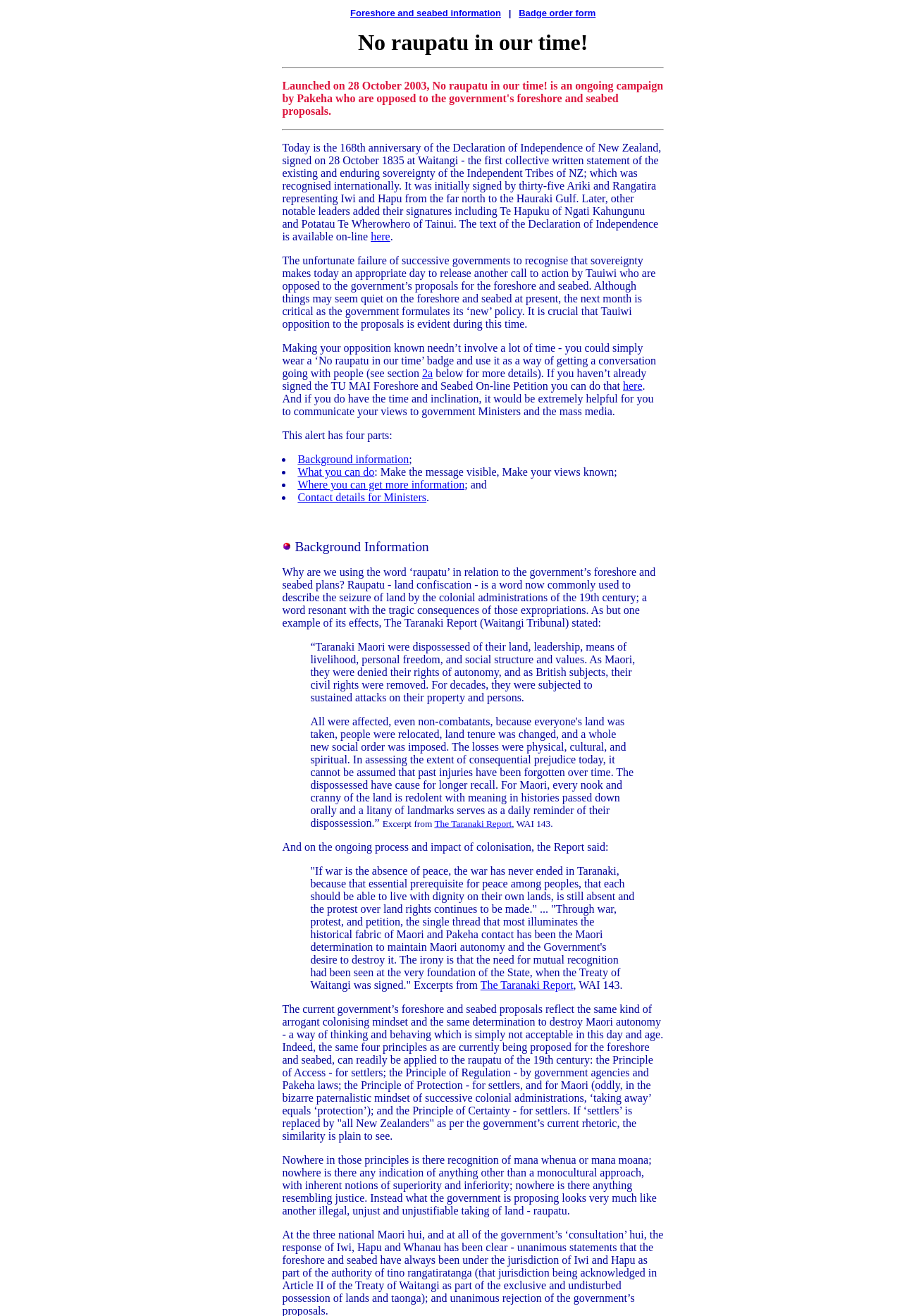From the image, can you give a detailed response to the question below:
What is the anniversary being celebrated today?

The webpage mentions that today is the 168th anniversary of the Declaration of Independence of New Zealand, signed on 28 October 1835 at Waitangi.